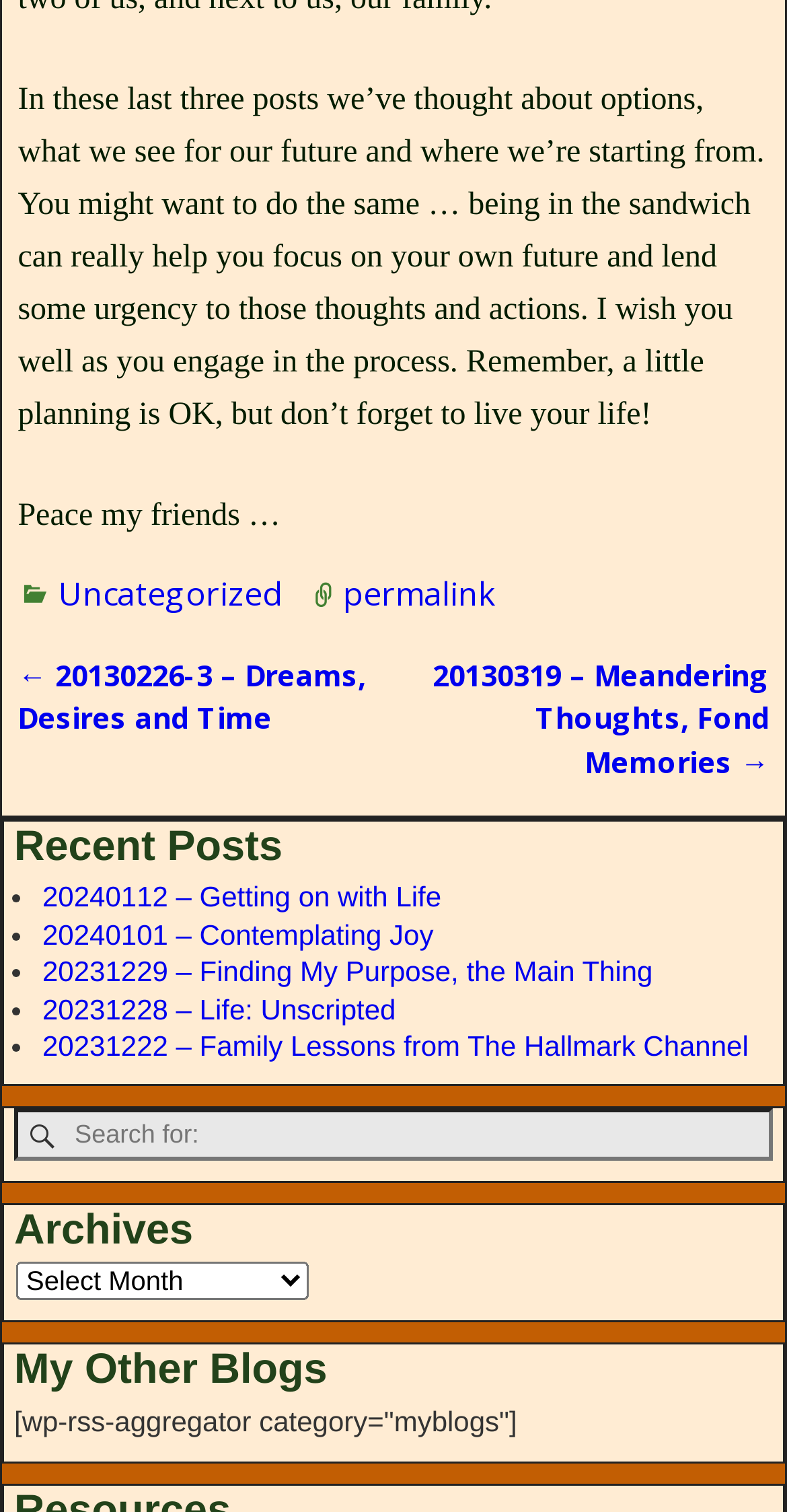Show me the bounding box coordinates of the clickable region to achieve the task as per the instruction: "read recent posts".

[0.018, 0.543, 0.982, 0.579]